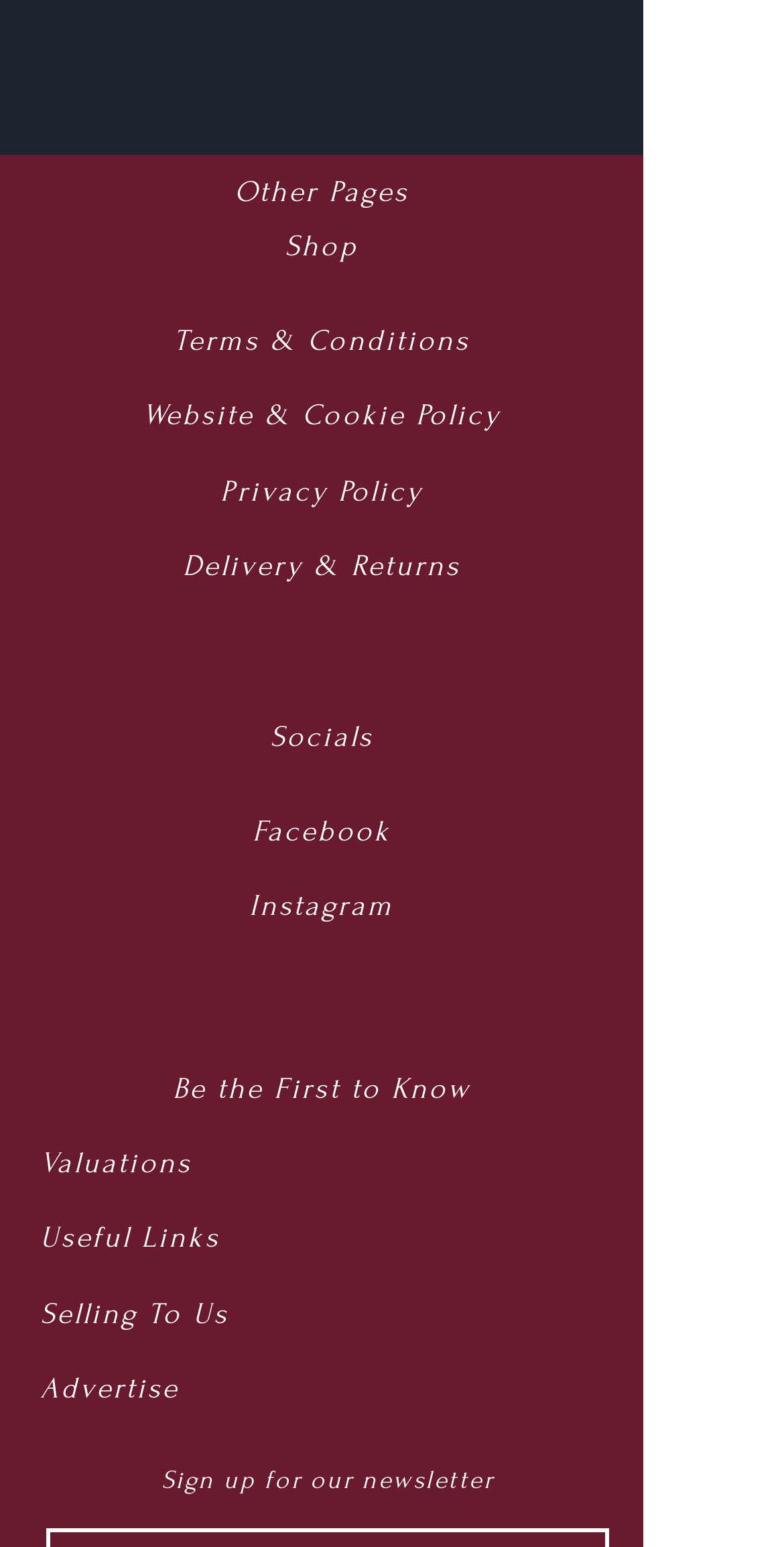Refer to the image and answer the question with as much detail as possible: How many sections are there in the footer?

I identified three distinct sections in the footer: 'Other Pages', 'Socials', and the newsletter sign-up section, which suggests that the website is organized into these three categories.